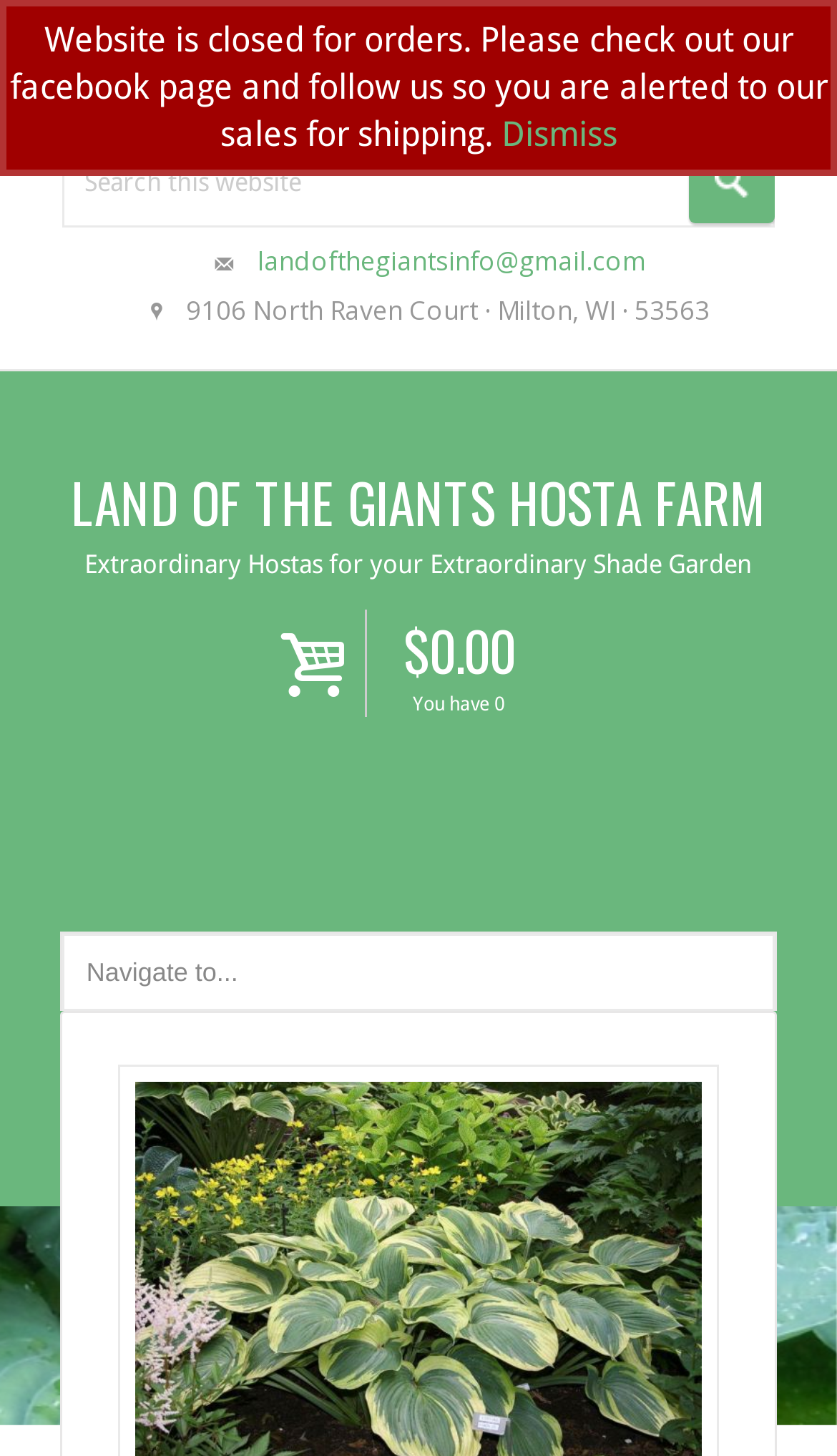Generate a detailed explanation of the webpage's features and information.

The webpage is about "Earth Angel *Giantland Size*" and appears to be an e-commerce website for a hosta farm. At the top left, there are four social media links: Email, Facebook, Instagram, and Pinterest, each accompanied by an image. Below these links, there is a search bar that spans most of the width of the page, with a search button on the right.

On the left side of the page, there is a navigation menu labeled "Main". Below the navigation menu, there is a notice that the website is currently closed for orders, with a message directing users to the Facebook page for updates on sales.

In the middle of the page, there is a section with the farm's address and contact information. Below this, there is a link to "LAND OF THE GIANTS HOSTA FARM" and a tagline that reads "Extraordinary Hostas for your Extraordinary Shade Garden".

On the right side of the page, there is a section that displays the total cost of items in the cart, which is currently $0.00, and a message indicating that there are 0 items in the cart.